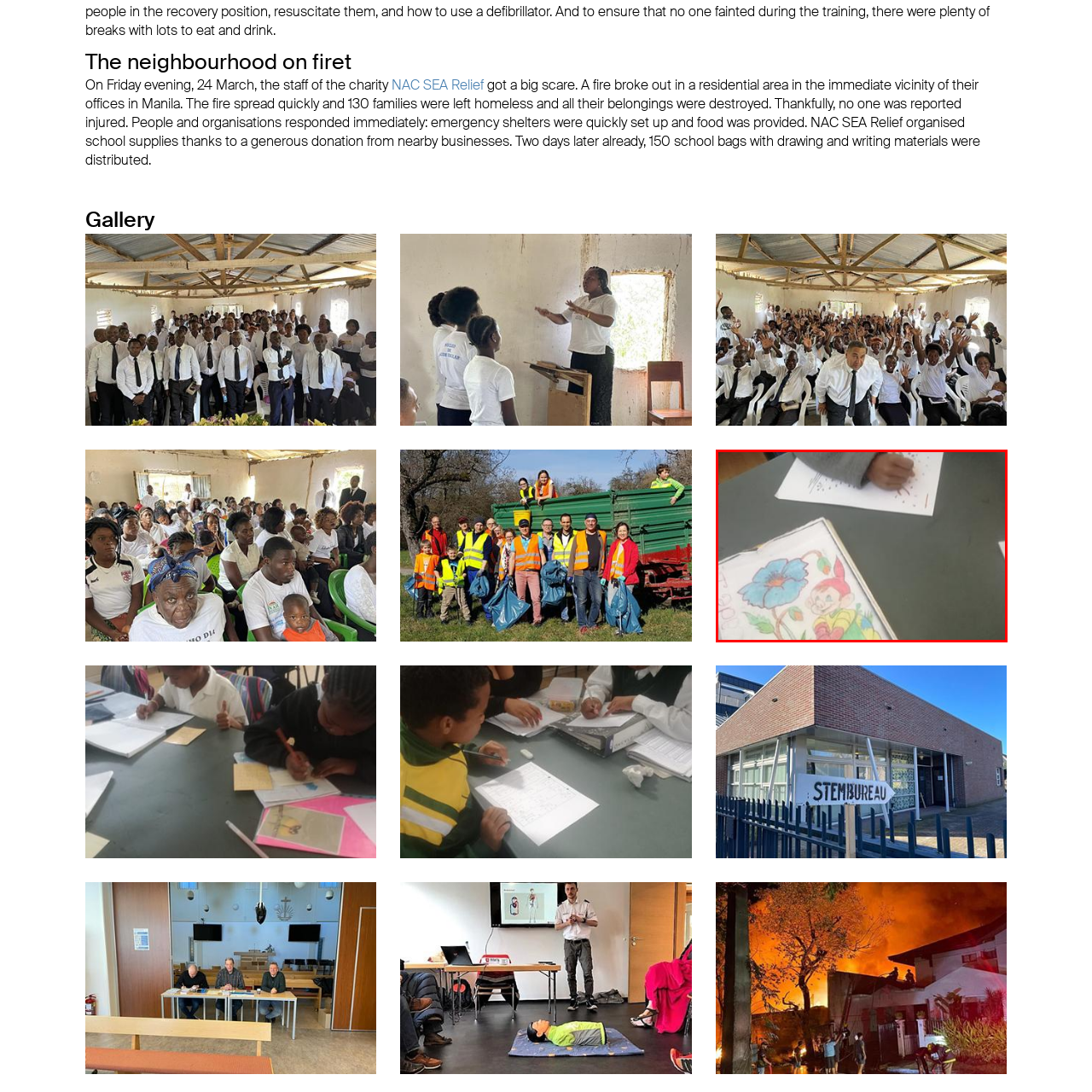Elaborate on the scene depicted inside the red bounding box.

The image captures a child's creative moment, showcasing a hand in a gray sweater actively engaging in drawing or writing on a sheet of paper. In the foreground, a colorful artwork is visible, featuring a character with a playful expression, surrounded by a blue flower and various vibrant colors. This scene reflects an environment focused on artistic expression and learning, likely in a classroom setting. The presence of the finished drawing indicates a nurturing atmosphere where children can explore their creativity and develop their skills.